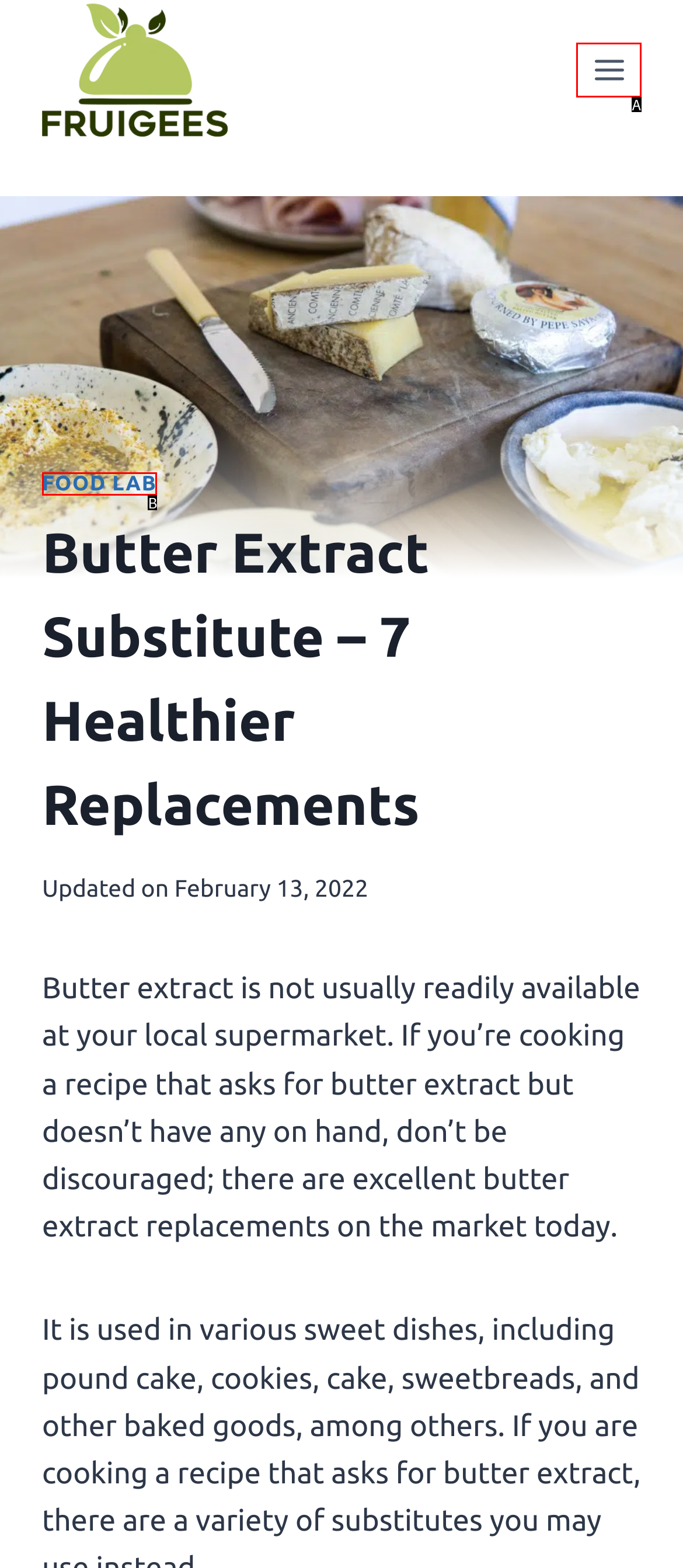From the given choices, determine which HTML element matches the description: Toggle Menu. Reply with the appropriate letter.

A